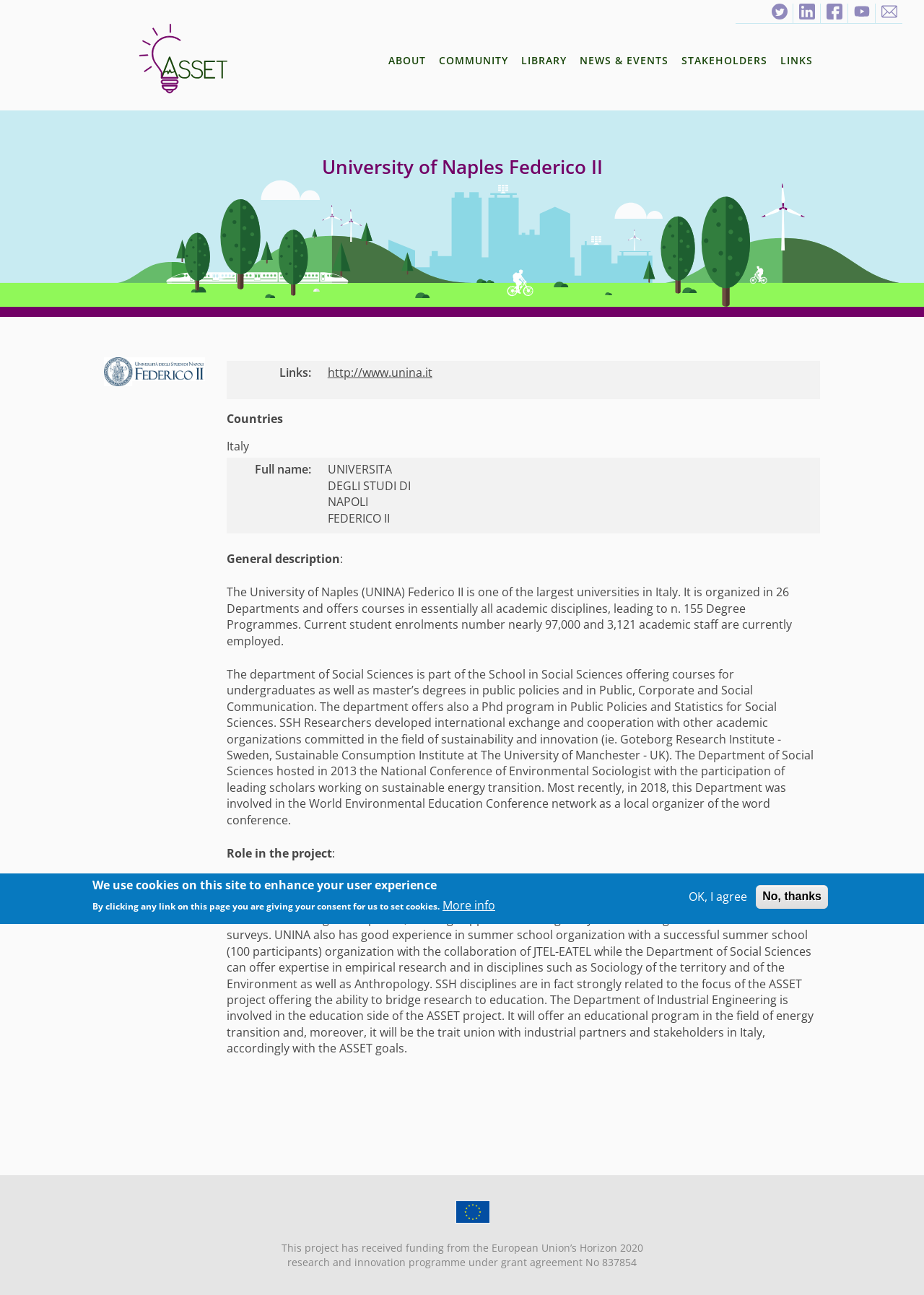Locate the primary headline on the webpage and provide its text.

University of Naples Federico II